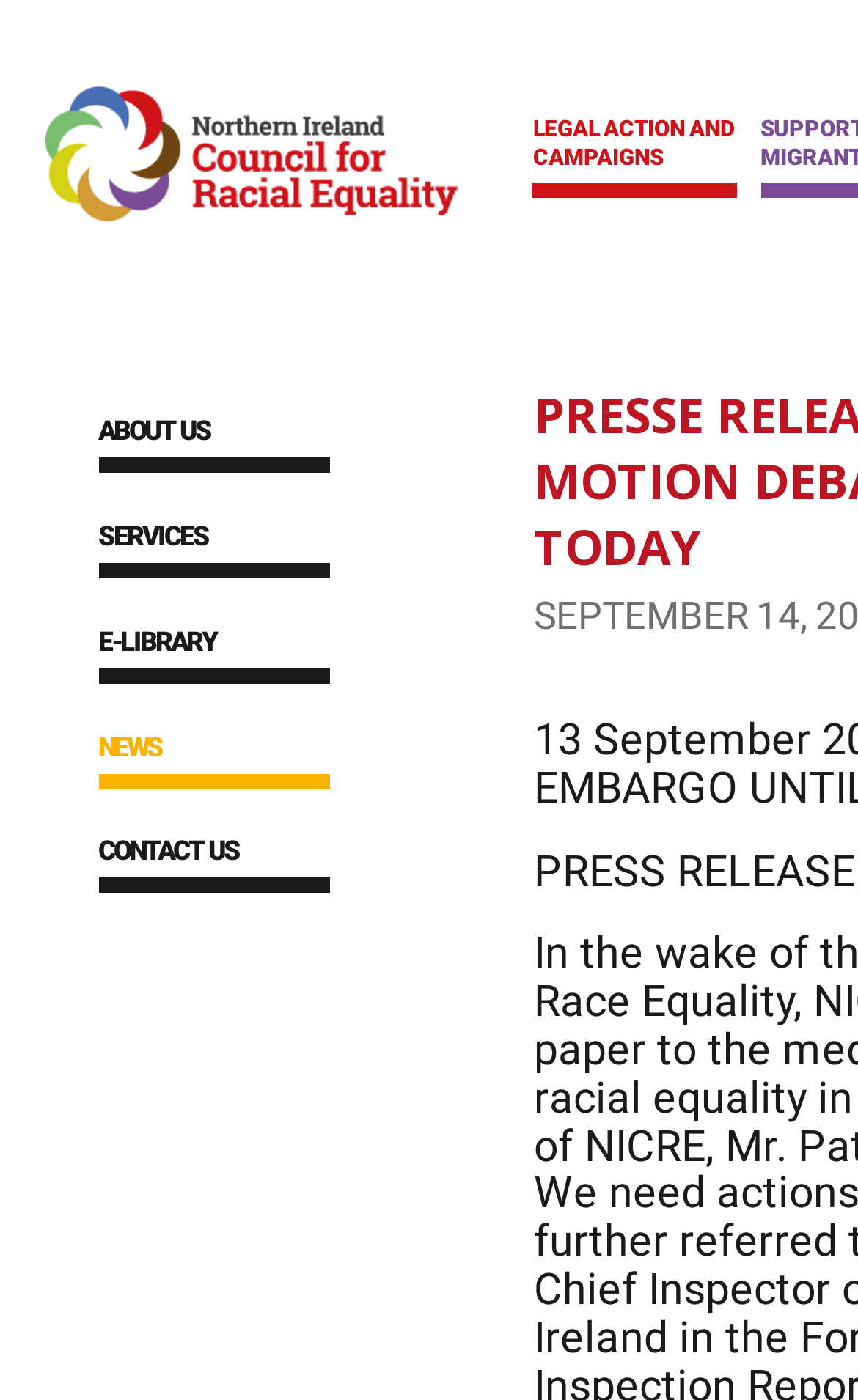What is the name of the organization?
Look at the image and answer the question using a single word or phrase.

Northern Ireland Council for Racial Equality